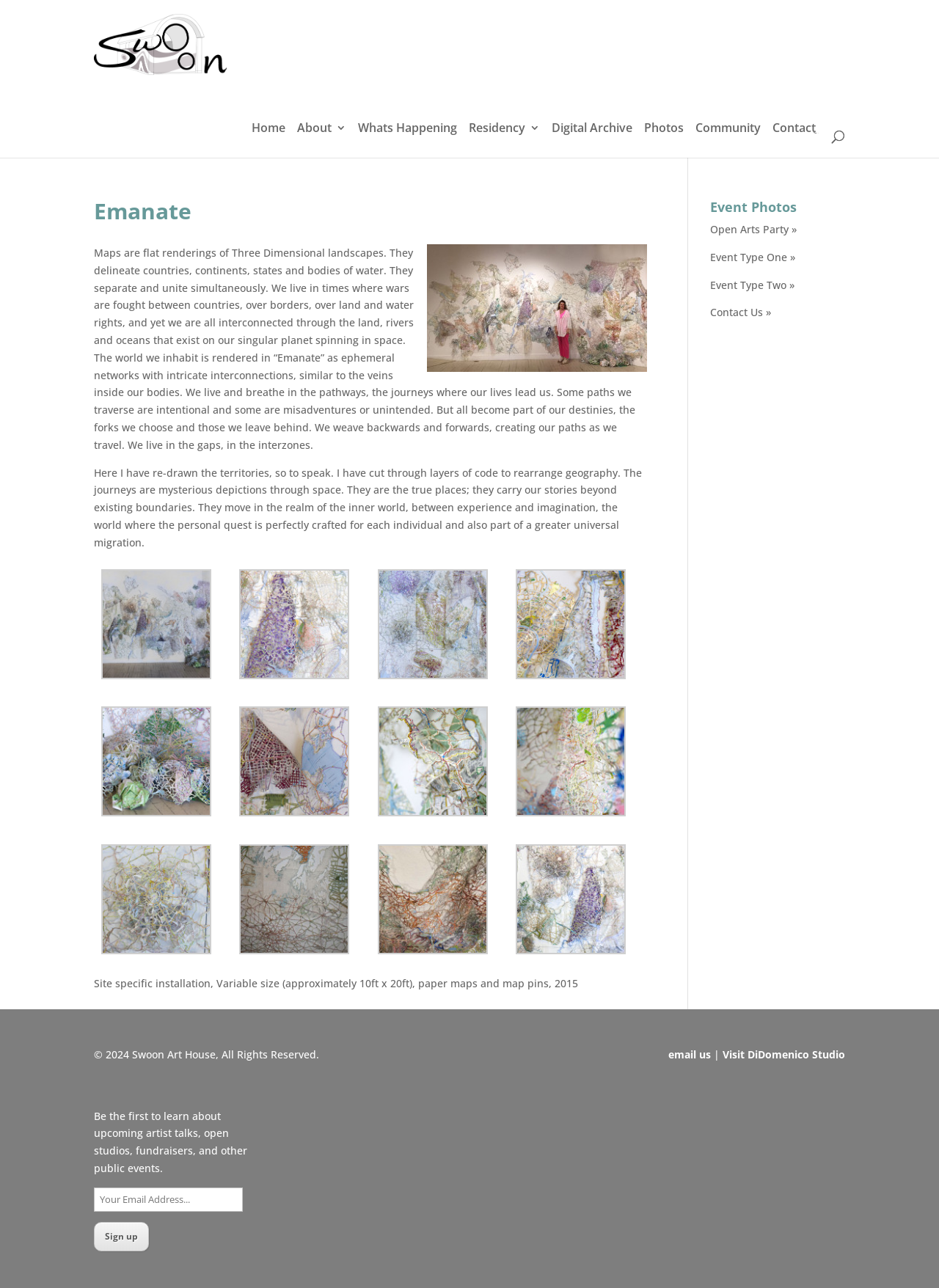What is the purpose of the 'Search for:' box? Refer to the image and provide a one-word or short phrase answer.

To search the website